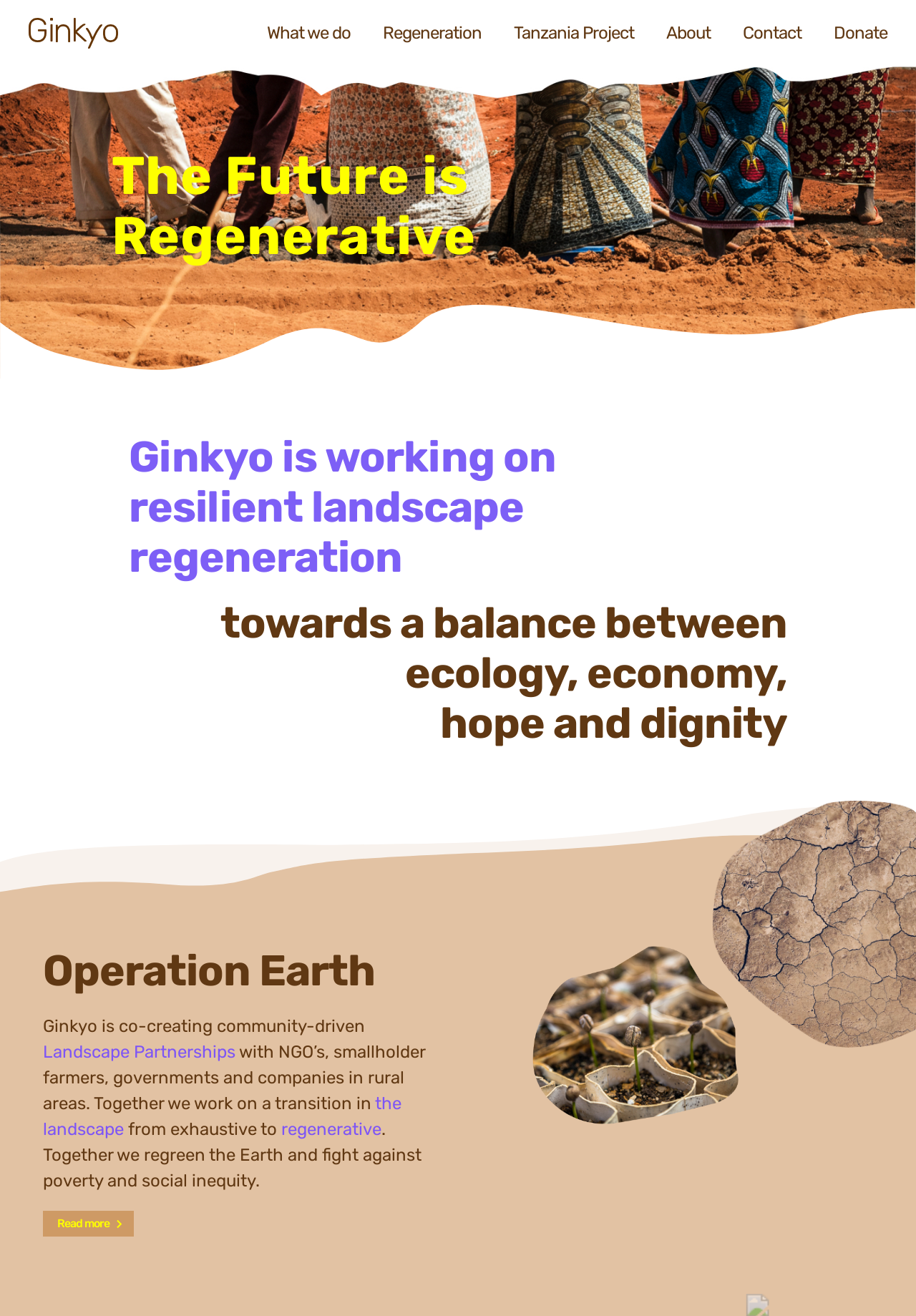Pinpoint the bounding box coordinates of the clickable area necessary to execute the following instruction: "Take the quiz". The coordinates should be given as four float numbers between 0 and 1, namely [left, top, right, bottom].

None